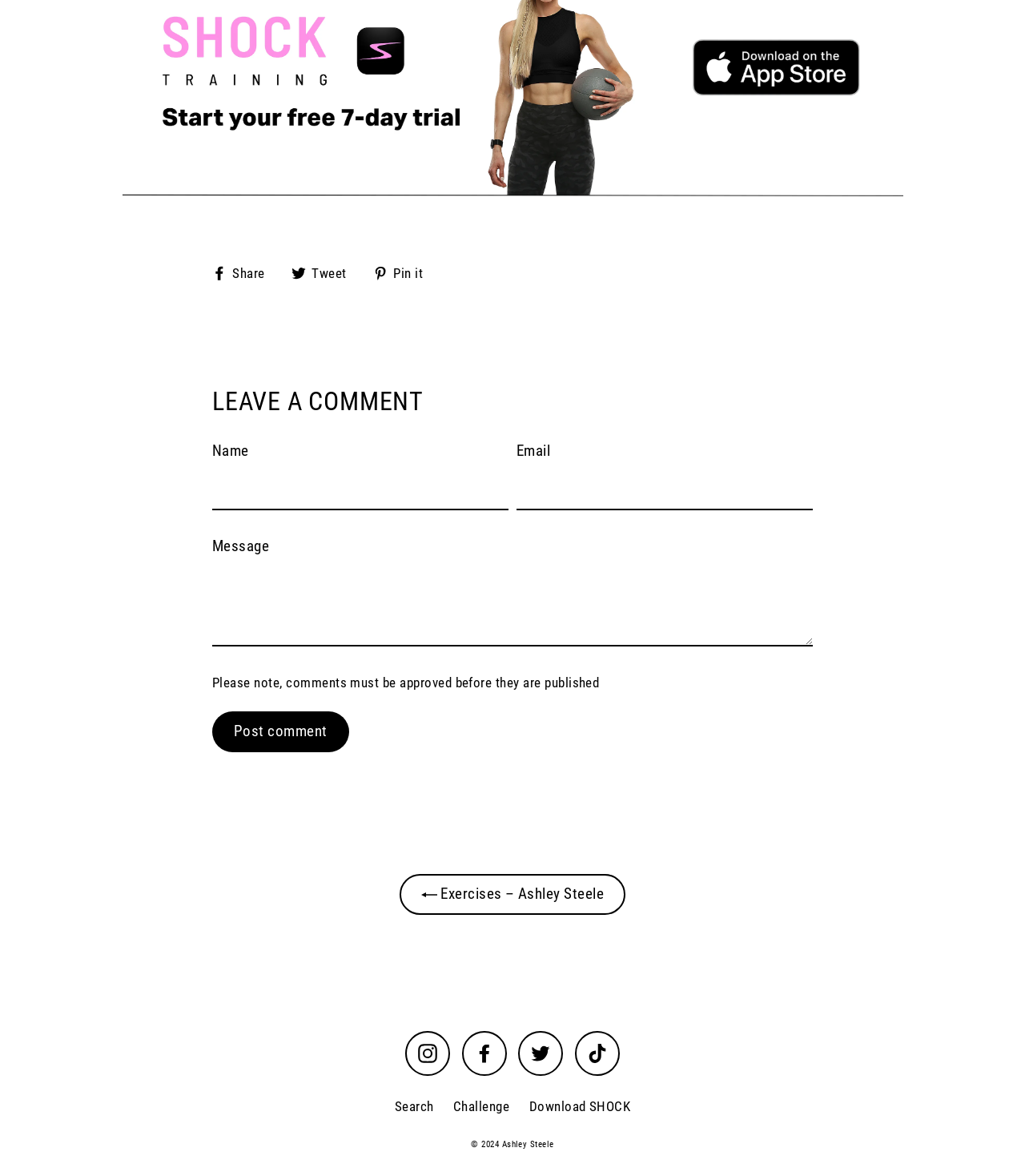Respond with a single word or phrase to the following question:
What is the function of the button below the textboxes?

Post comment